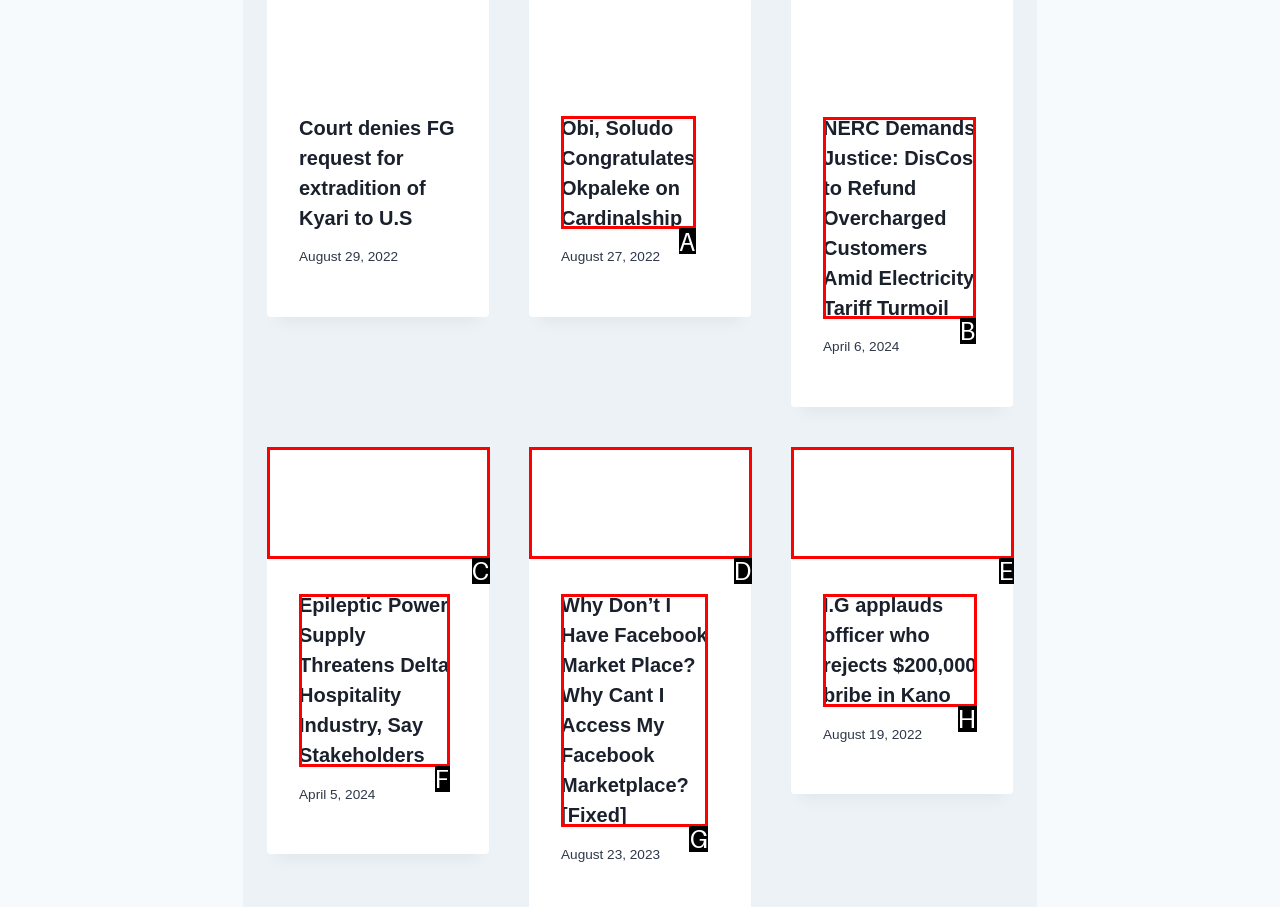To perform the task "View the post from Nordy", which UI element's letter should you select? Provide the letter directly.

None